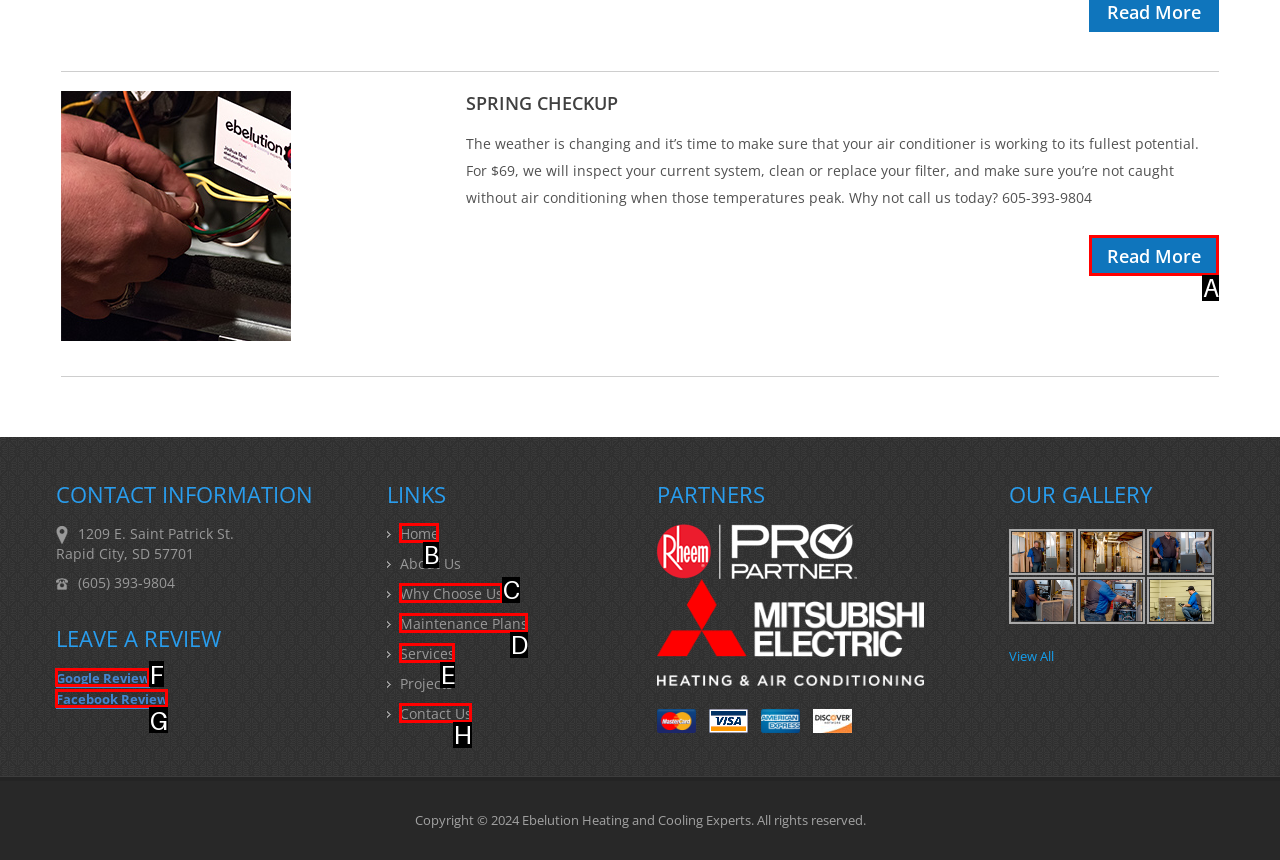Tell me which option I should click to complete the following task: Read more about the spring checkup Answer with the option's letter from the given choices directly.

A